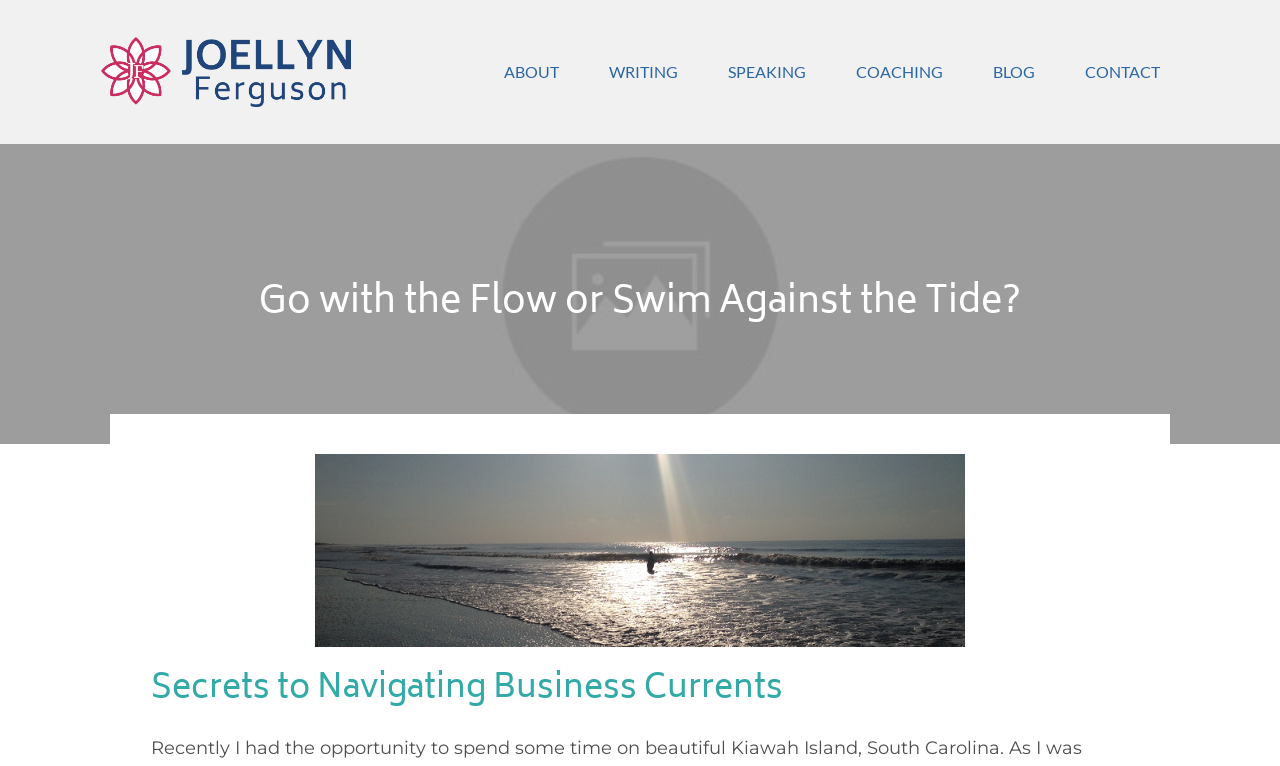Identify and provide the text of the main header on the webpage.

Go with the Flow or Swim Against the Tide?